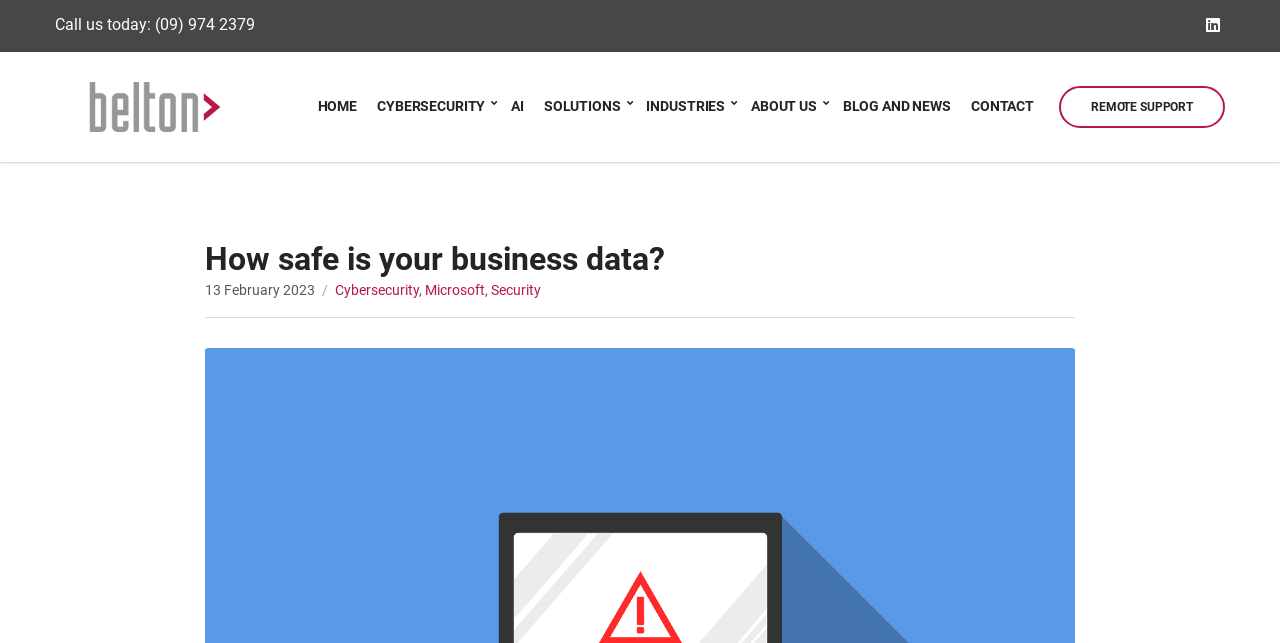Provide the bounding box coordinates for the area that should be clicked to complete the instruction: "Learn about CYBERSECURITY".

[0.295, 0.136, 0.384, 0.197]